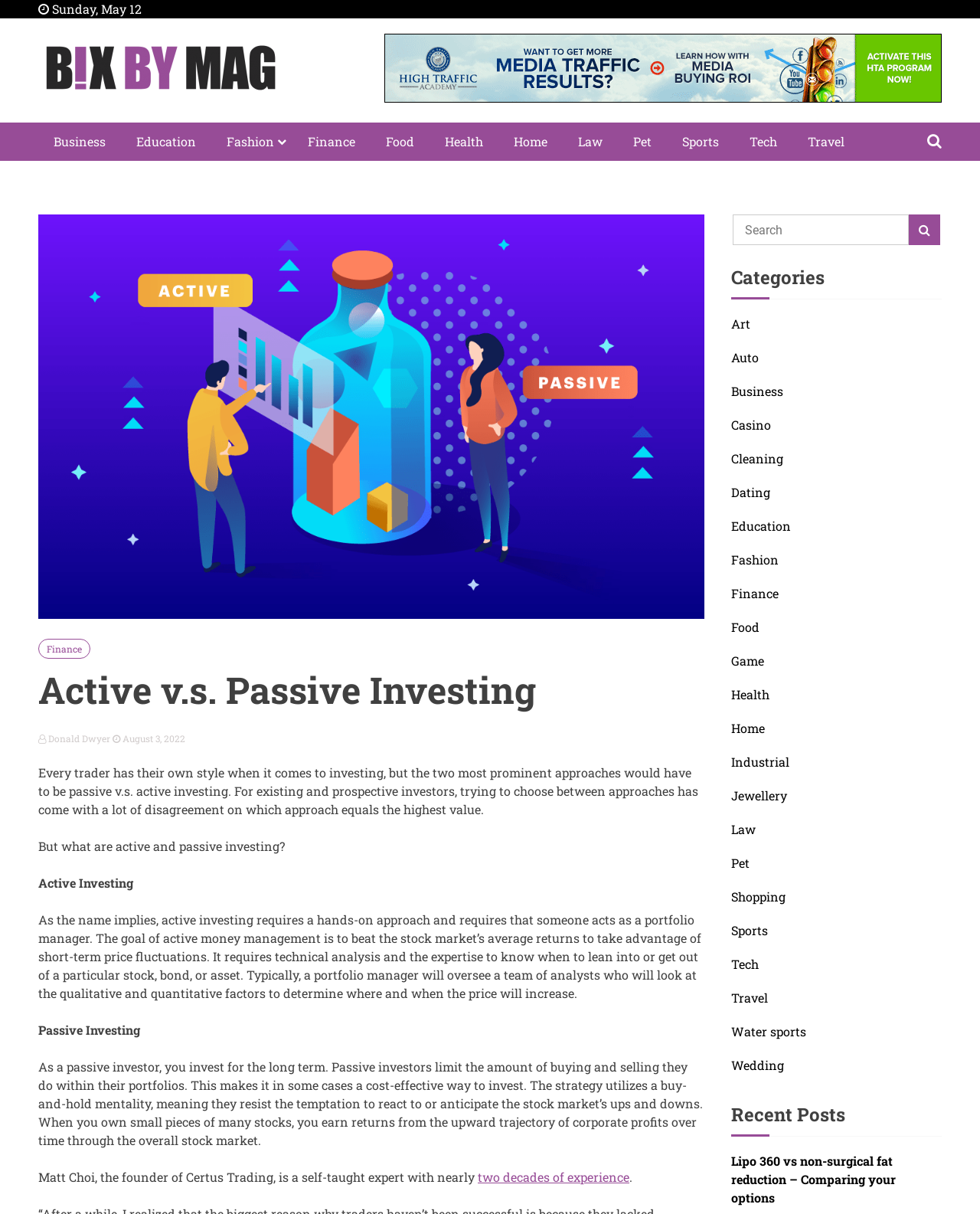Provide the bounding box coordinates in the format (top-left x, top-left y, bottom-right x, bottom-right y). All values are floating point numbers between 0 and 1. Determine the bounding box coordinate of the UI element described as: Social Security Disability

None